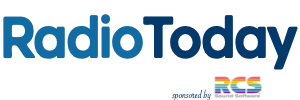What does the overall design aim to convey?
Answer with a single word or phrase, using the screenshot for reference.

Modernity and professionalism